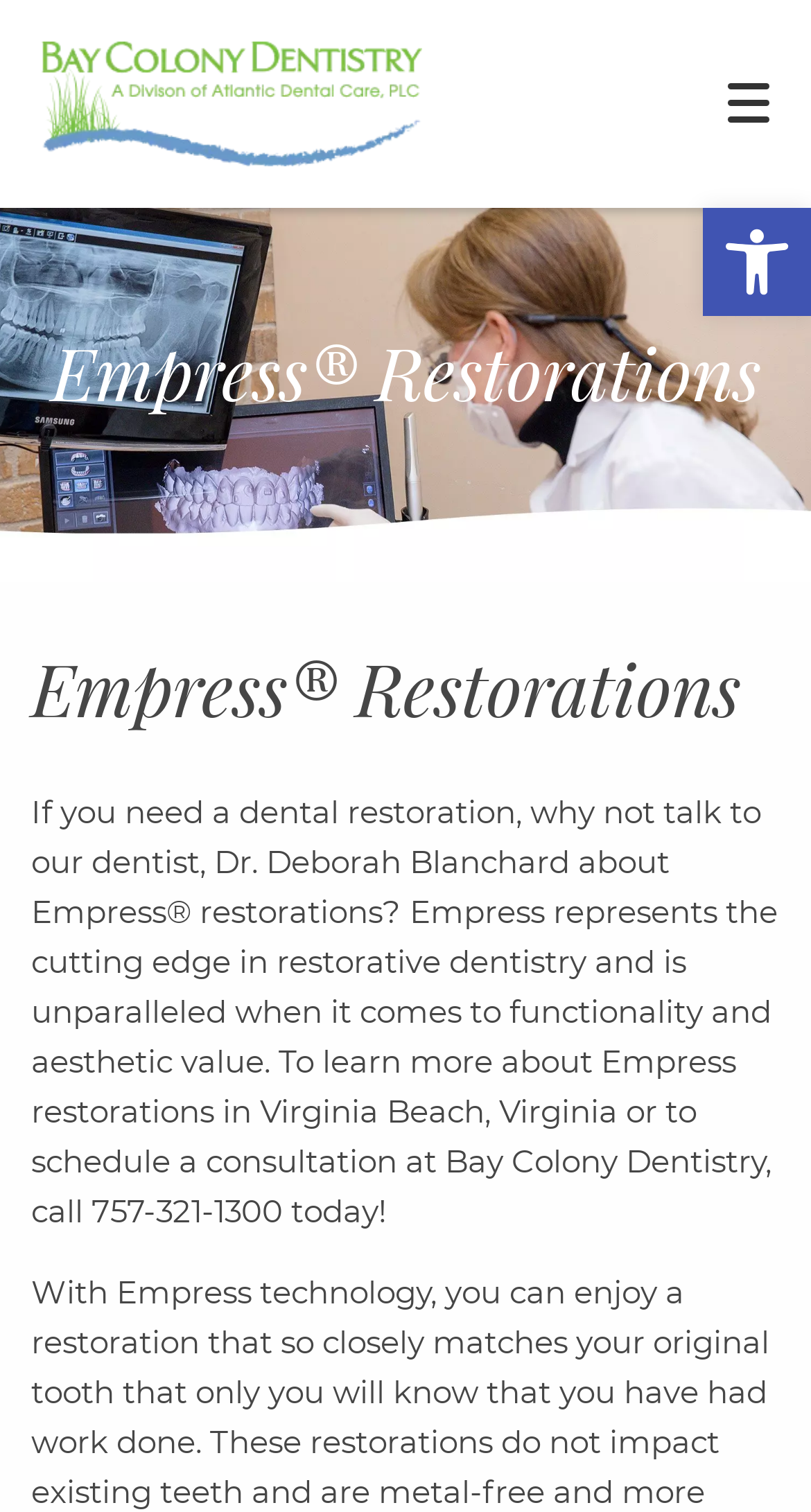Answer succinctly with a single word or phrase:
How many navigation links are available on the webpage?

9